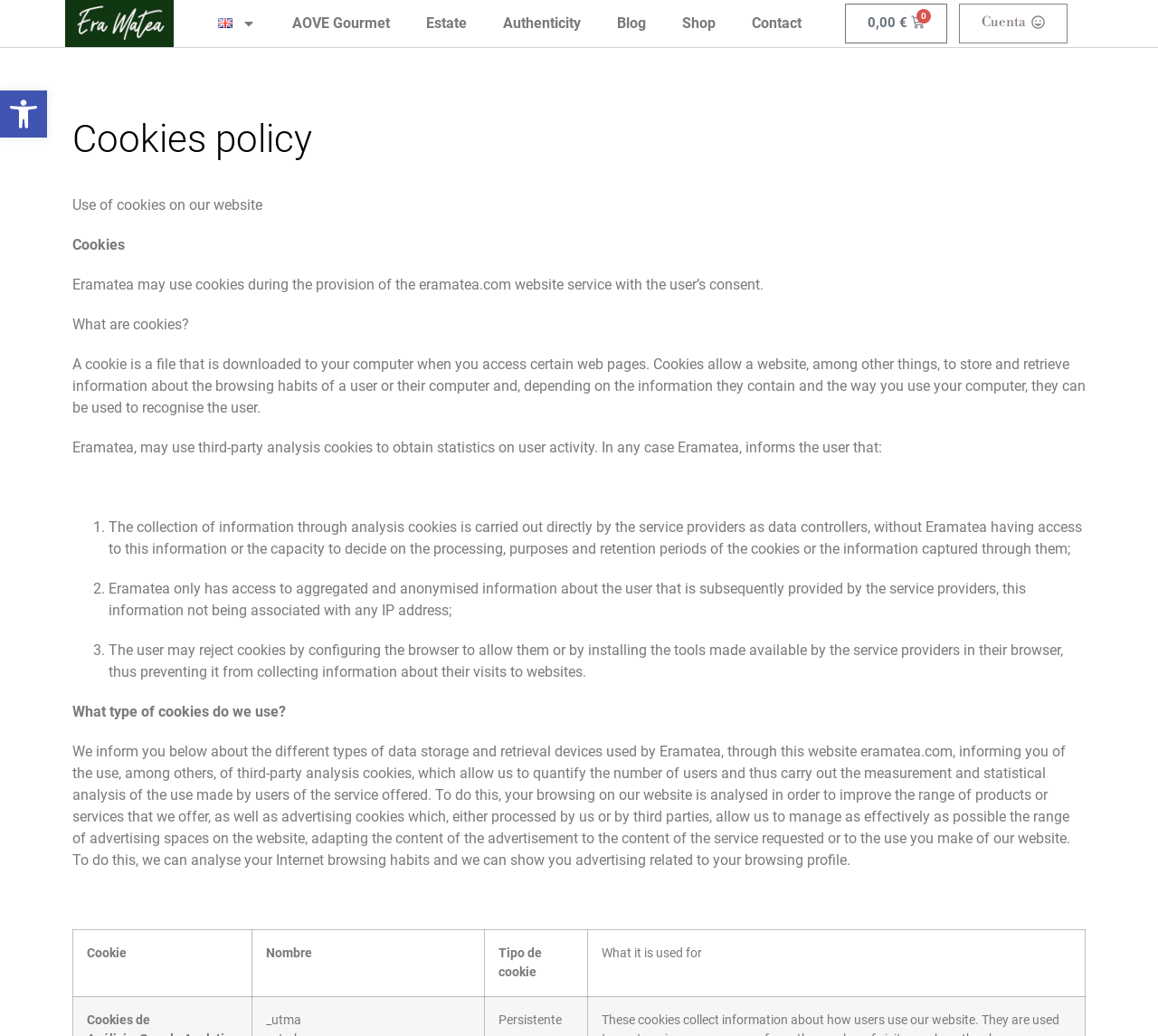Given the element description 0,00 € 0 Basket, identify the bounding box coordinates for the UI element on the webpage screenshot. The format should be (top-left x, top-left y, bottom-right x, bottom-right y), with values between 0 and 1.

[0.73, 0.003, 0.818, 0.042]